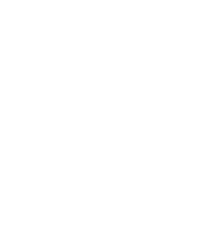Explain the details of the image you are viewing.

The image features a minimalist, stylized icon commonly associated with culinary themes. It reflects a commitment to cooking and food, which aligns well with the overarching message of community engagement in cooking. The surrounding content of the webpage promotes a community-driven initiative, inviting users to join the #COOKLIKEACHEF movement. This encourages participants to share their culinary creations and exchange recipes, thus fostering a vibrant and interactive food culture. The visual design element complements the themes of creativity and involvement in home cooking, inviting enthusiasts to connect through shared culinary experiences.